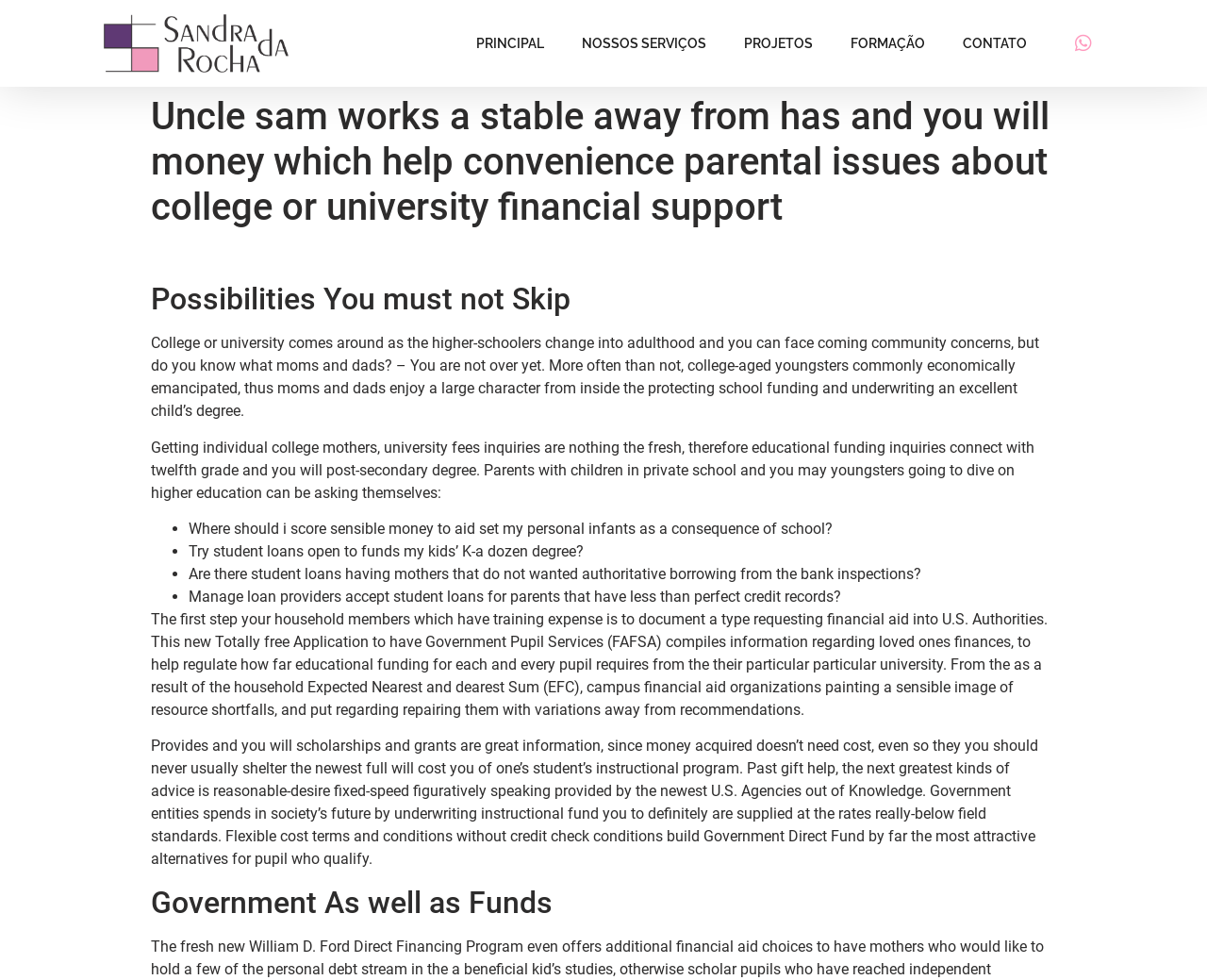What is the purpose of the FAFSA?
Analyze the screenshot and provide a detailed answer to the question.

I found the answer by reading the static text element that explains the purpose of the FAFSA, which is to compile information about family finances to determine how much financial aid each student requires from their particular university.